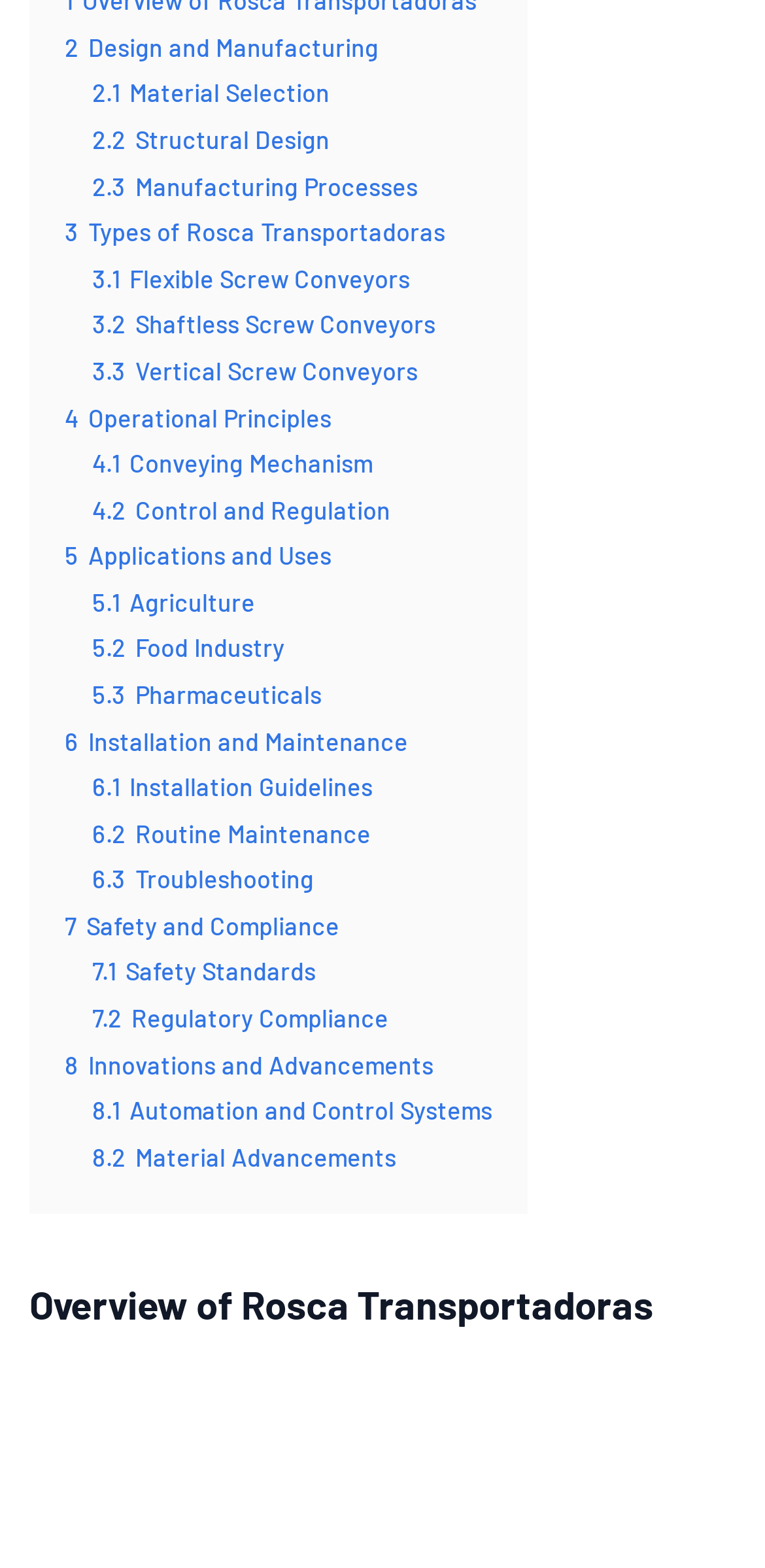Could you indicate the bounding box coordinates of the region to click in order to complete this instruction: "view 3.1 Flexible Screw Conveyors".

[0.121, 0.167, 0.536, 0.187]